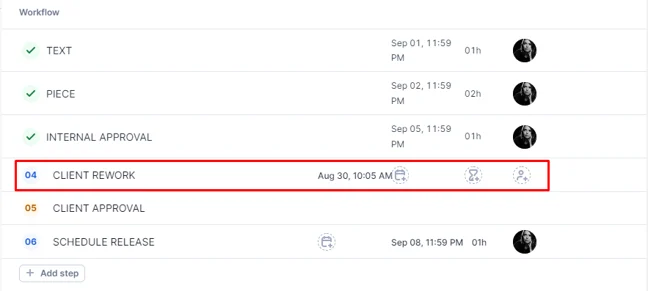Describe all elements and aspects of the image.

The image displays a segment of a task management workflow, highlighting the status of various steps in a project. The step labeled "CLIENT REWORK" is prominently outlined in red, indicating it is currently a focus point in the workflow process. This step, scheduled for August 30 at 10:05 AM, follows previous tasks such as "TEXT" and "PIECE," and is positioned before "CLIENT APPROVAL" and "SCHEDULE RELEASE." The timestamps reflect the progression of tasks, emphasizing the structured nature of the workflow and the need for specific actions as tasks move through various phases. Overall, the illustration serves to provide a clear understanding of task statuses and timelines within the project management system.